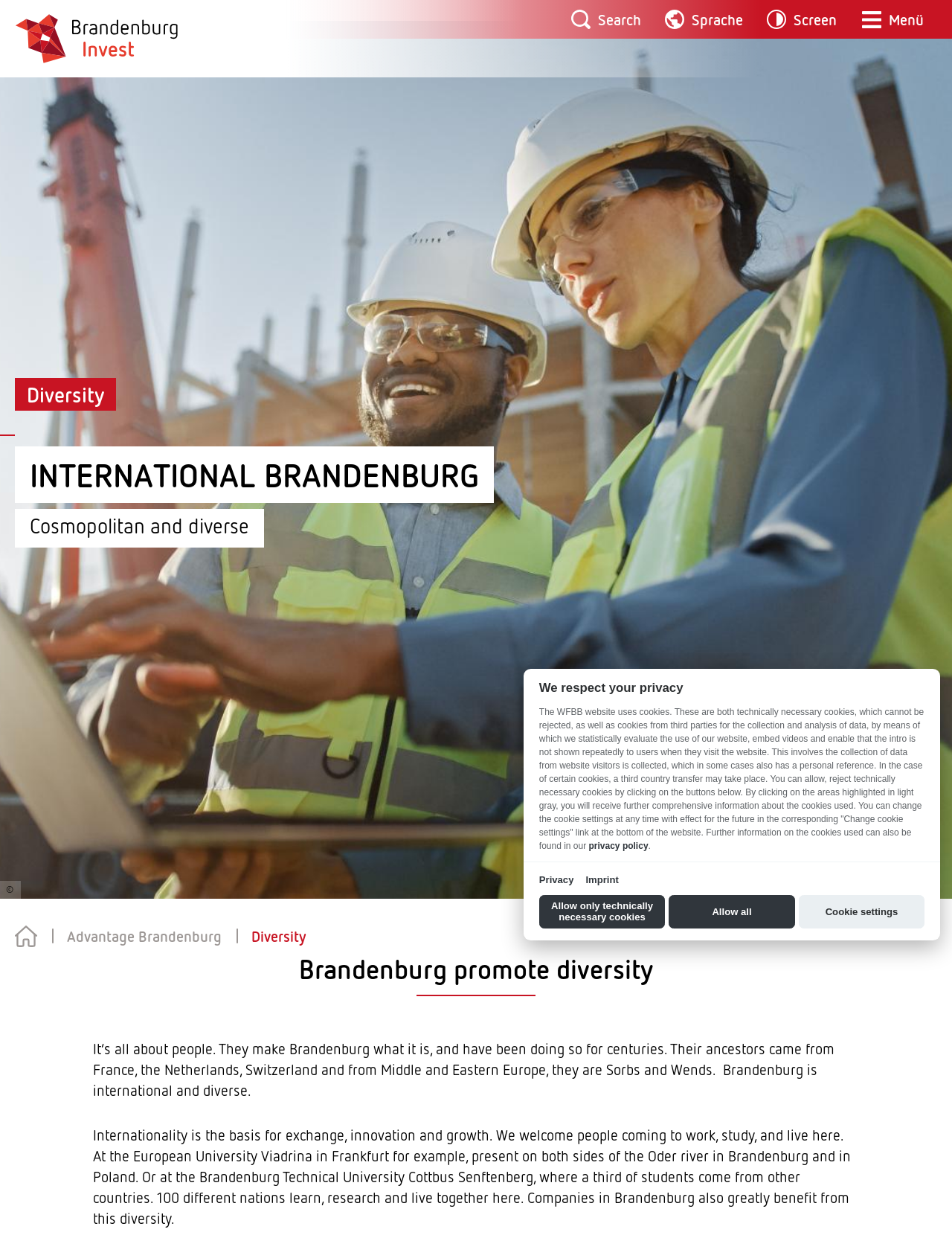Answer the following query with a single word or phrase:
What is the text on the top-left corner of the webpage?

https://matomo.wfbb.de/26